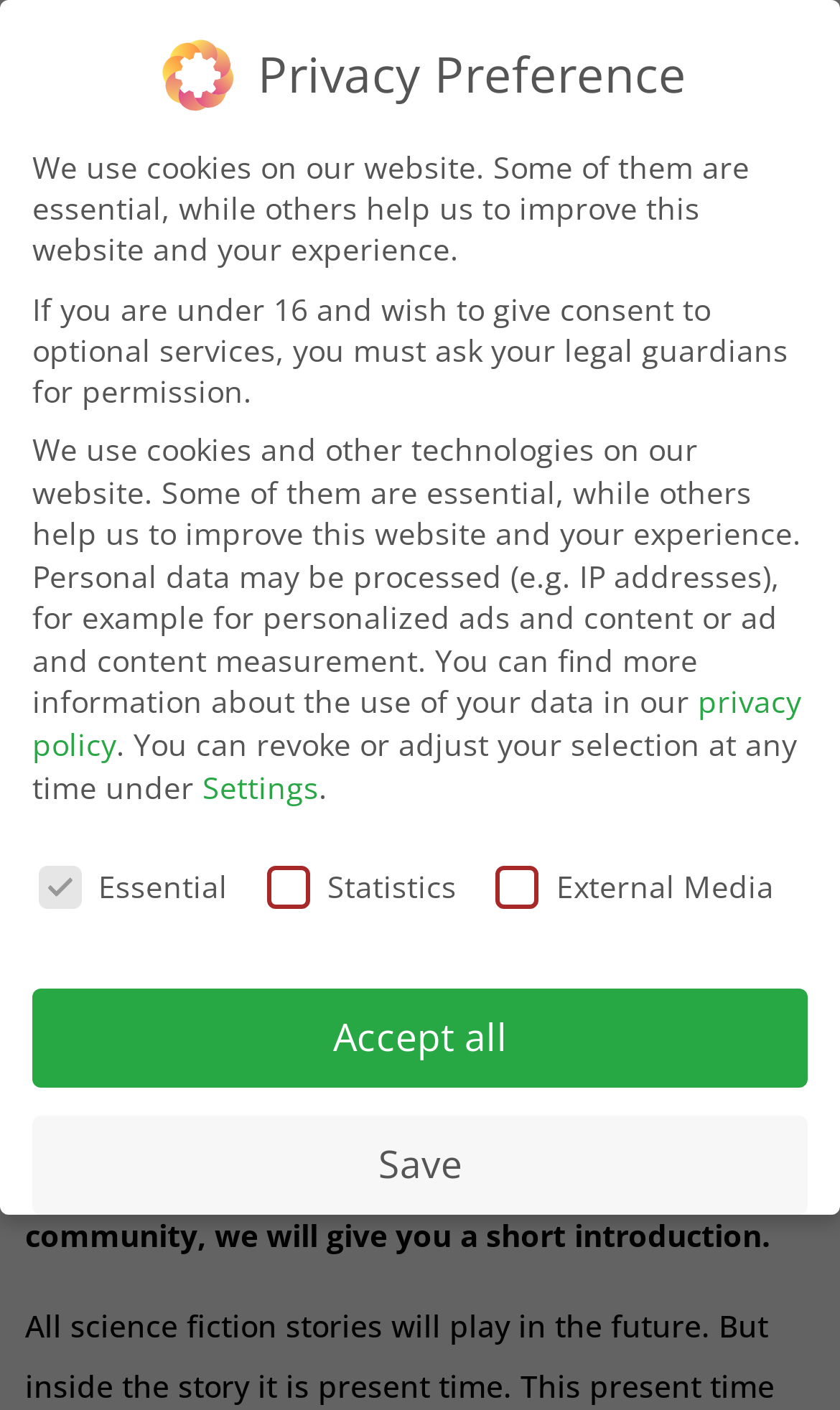Determine the bounding box coordinates of the clickable region to execute the instruction: "Search for something". The coordinates should be four float numbers between 0 and 1, denoted as [left, top, right, bottom].

[0.5, 0.0, 0.9, 0.002]